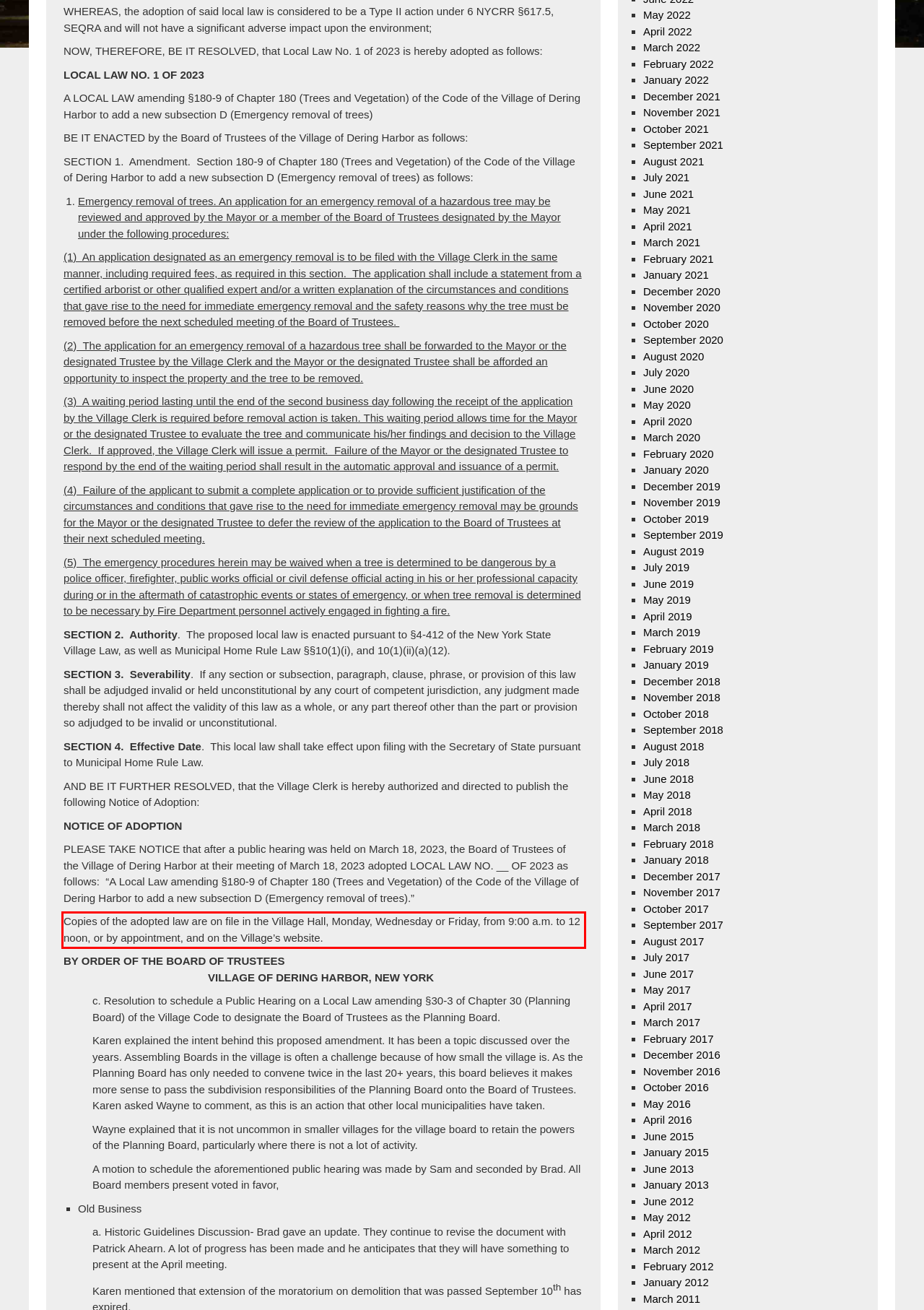Please perform OCR on the text within the red rectangle in the webpage screenshot and return the text content.

Copies of the adopted law are on file in the Village Hall, Monday, Wednesday or Friday, from 9:00 a.m. to 12 noon, or by appointment, and on the Village’s website.